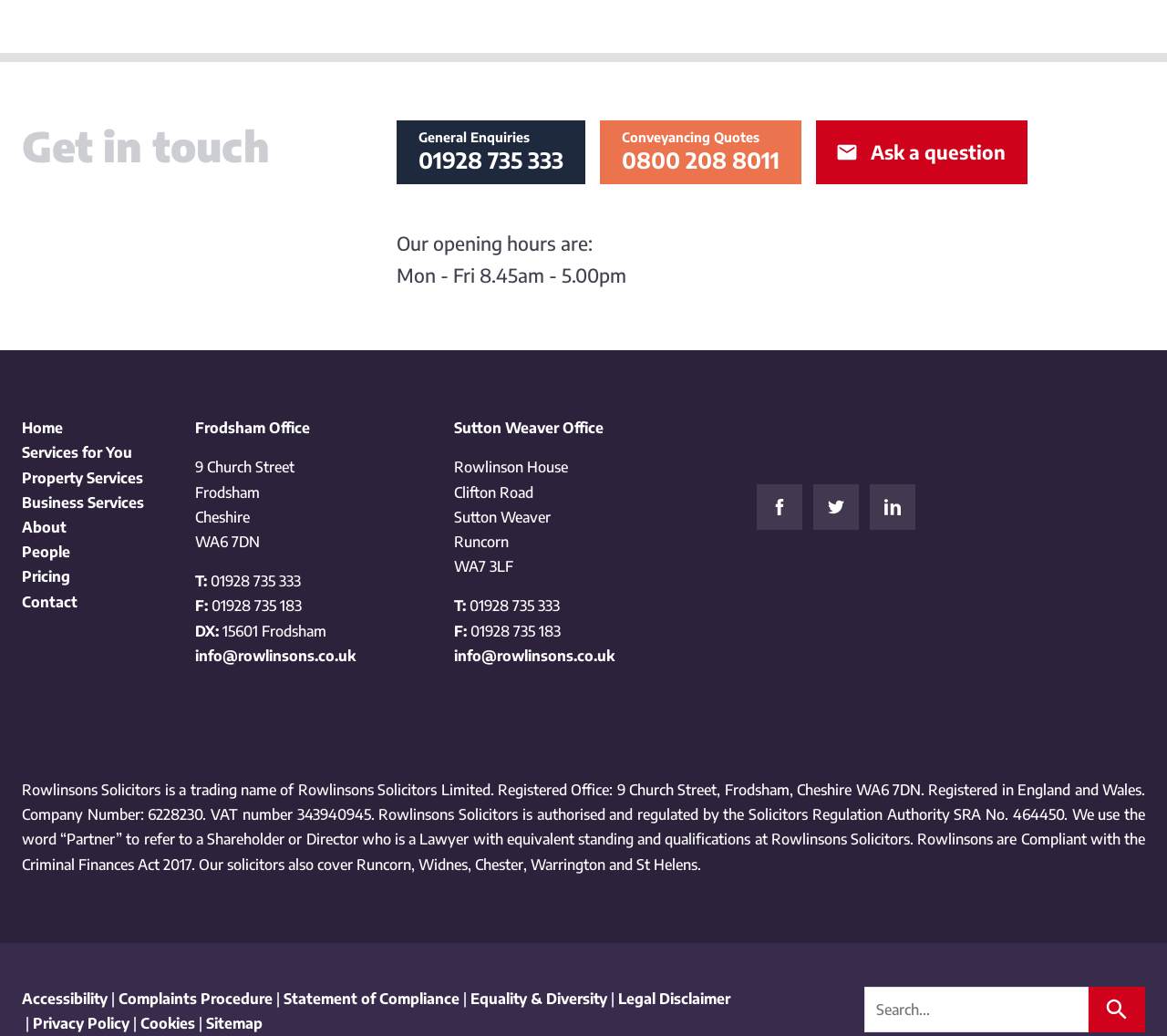Locate the UI element described by Pricing in the provided webpage screenshot. Return the bounding box coordinates in the format (top-left x, top-left y, bottom-right x, bottom-right y), ensuring all values are between 0 and 1.

[0.019, 0.506, 0.06, 0.523]